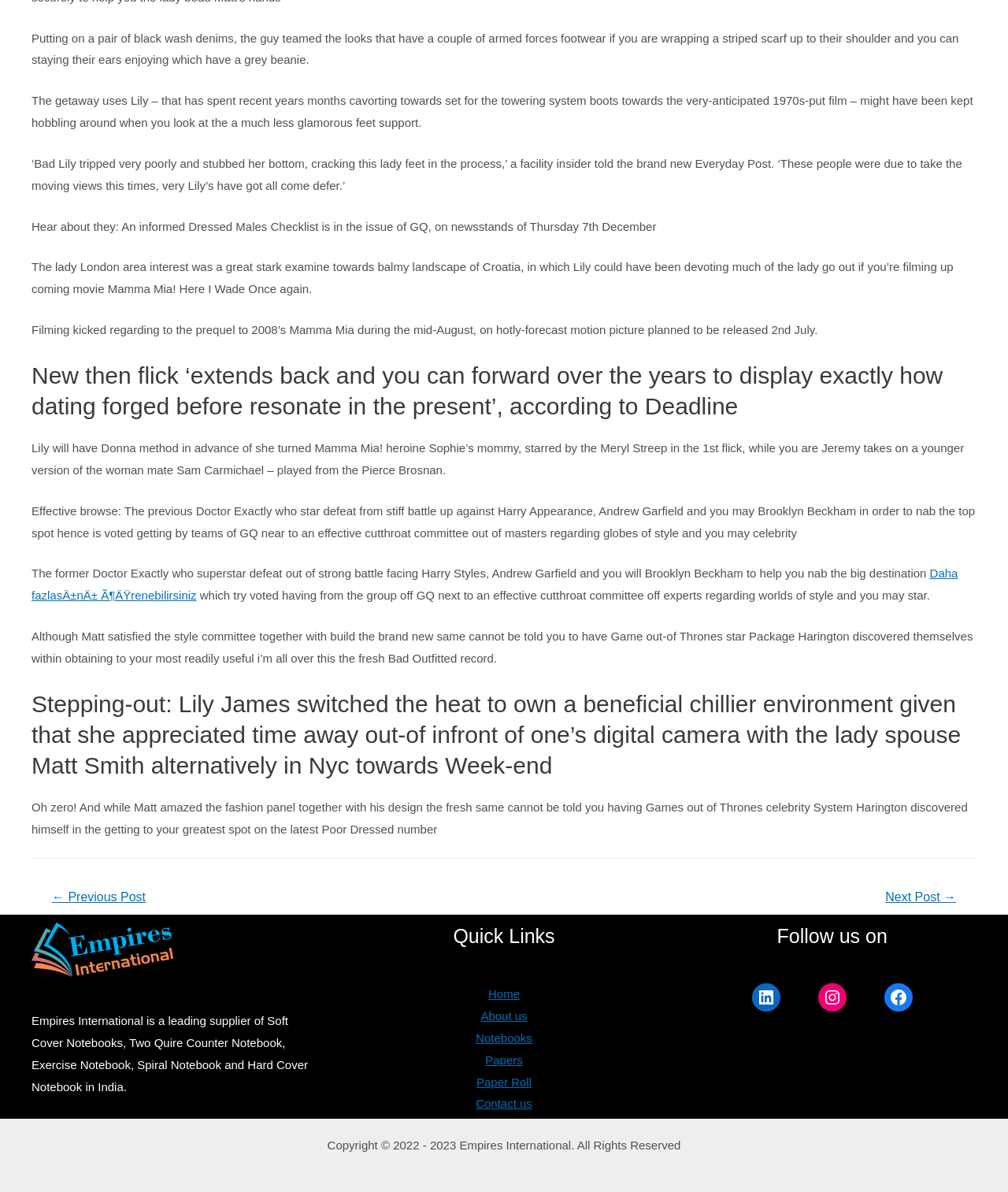Given the element description LinkedIn, specify the bounding box coordinates of the corresponding UI element in the format (top-left x, top-left y, bottom-right x, bottom-right y). All values must be between 0 and 1.

[0.746, 0.825, 0.774, 0.848]